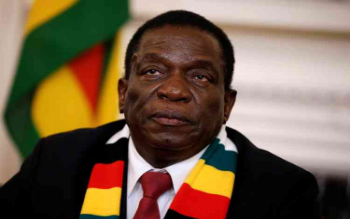What is hinted at in the background?
Using the image, respond with a single word or phrase.

The national flag